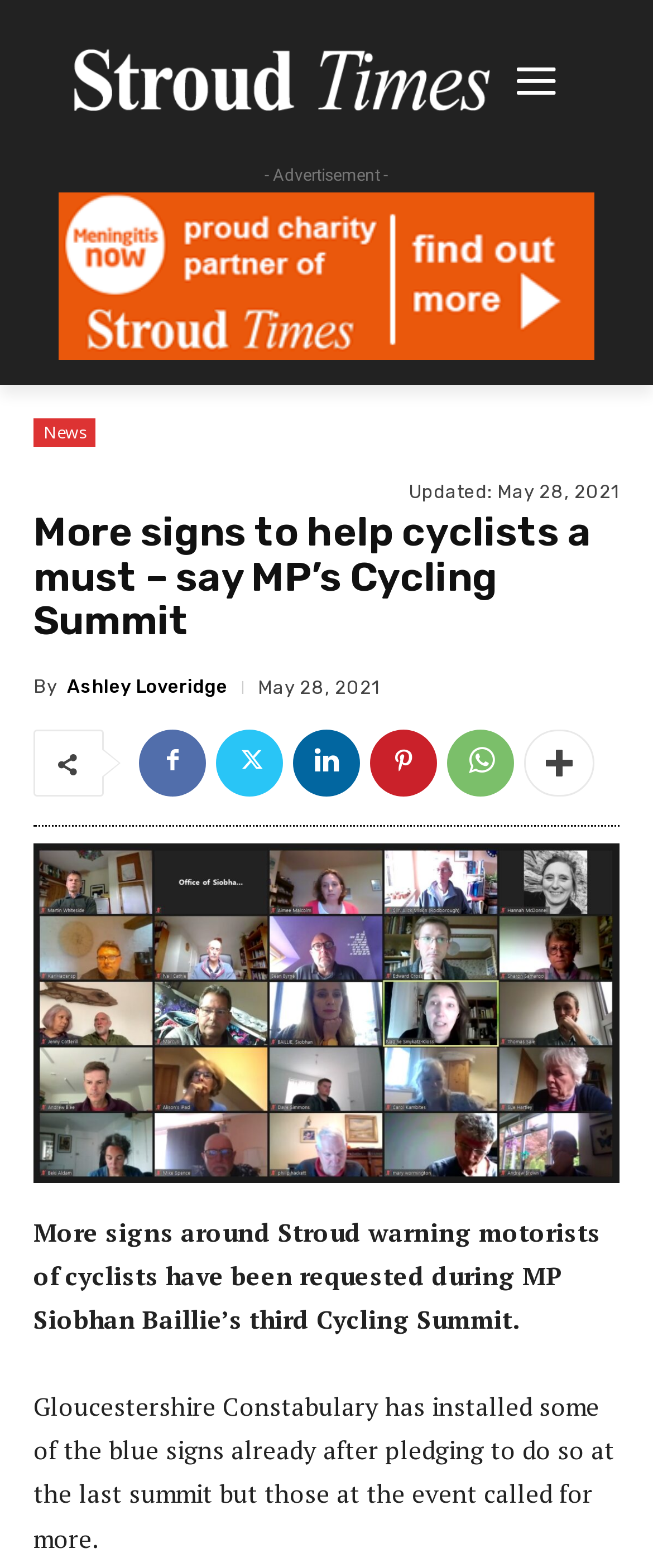Please provide the bounding box coordinates for the UI element as described: "Ashley Loveridge". The coordinates must be four floats between 0 and 1, represented as [left, top, right, bottom].

[0.103, 0.432, 0.349, 0.444]